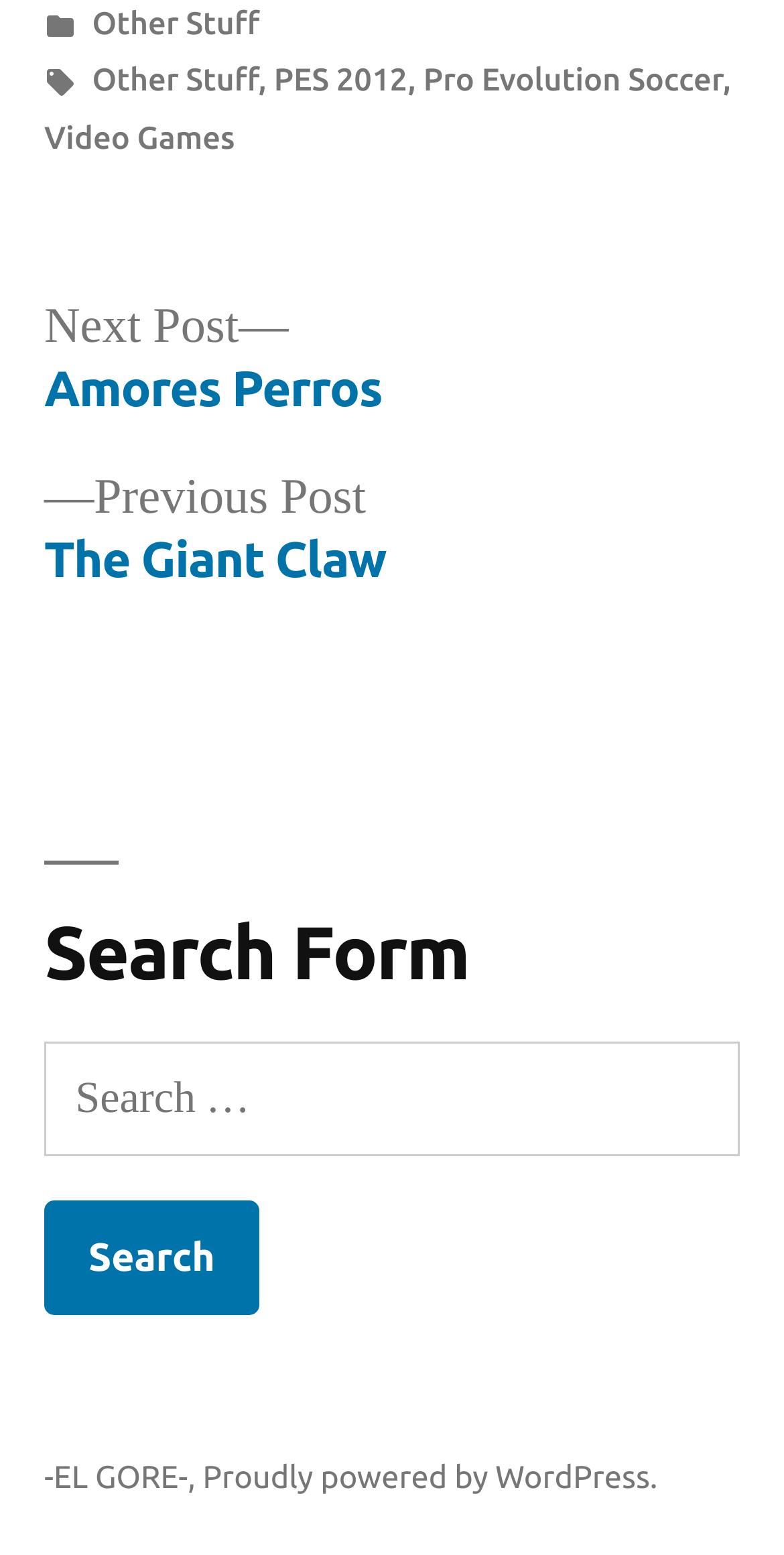Using the image as a reference, answer the following question in as much detail as possible:
What is the category of the post?

I determined the category of the post by looking at the links above the 'Tags:' label, which are 'Other Stuff', 'PES 2012', 'Pro Evolution Soccer', and 'Video Games'. The first link is 'Other Stuff', so I concluded that it is the category of the post.